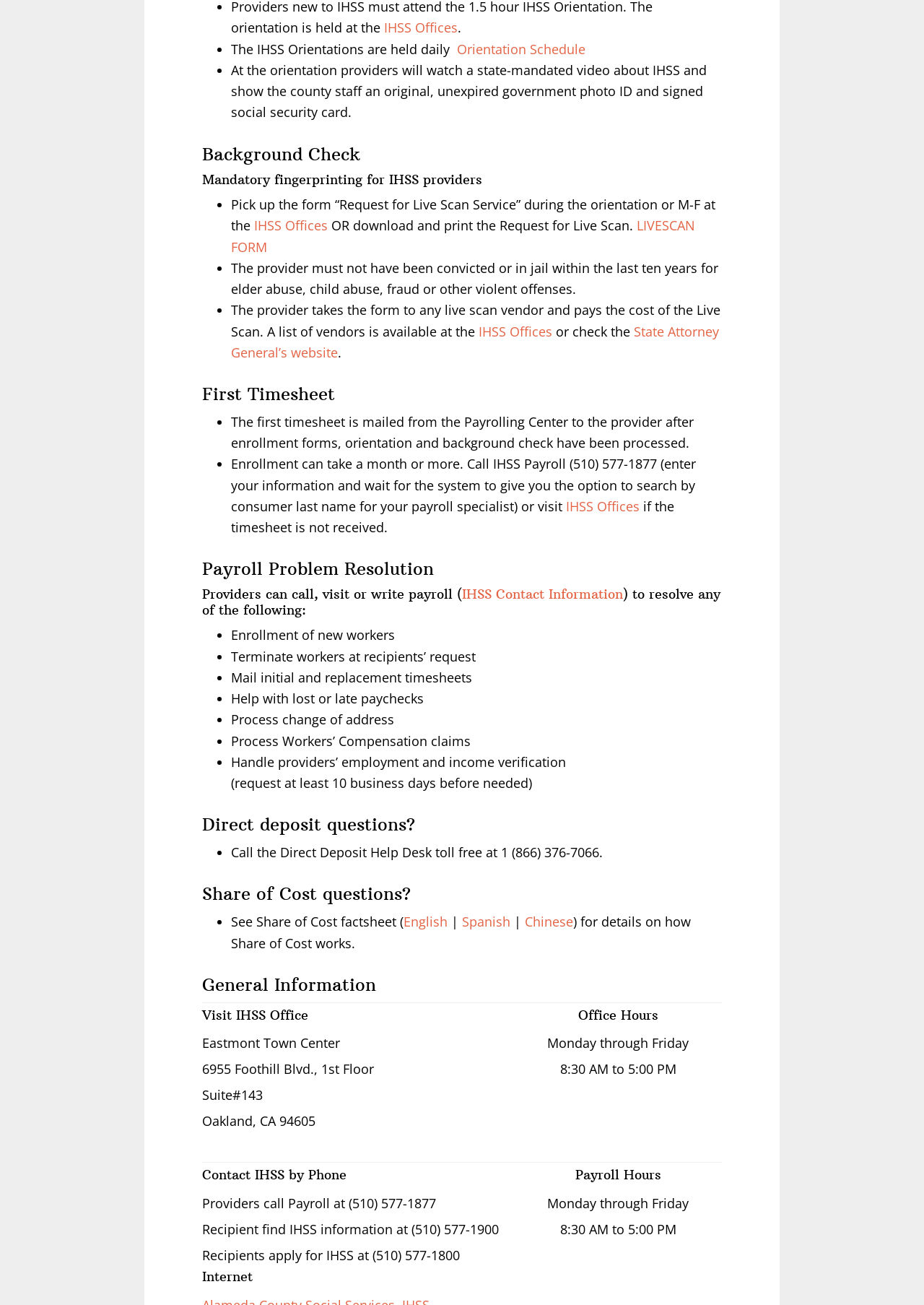Please provide a comprehensive response to the question based on the details in the image: How can recipients apply for IHSS?

Recipients can apply for IHSS by calling (510) 577-1800, and they can also visit the IHSS Office at Eastmont Town Center, 6955 Foothill Blvd., 1st Floor Suite#143 Oakland, CA 94605 during office hours, Monday through Friday 8:30 AM to 5:00 PM.